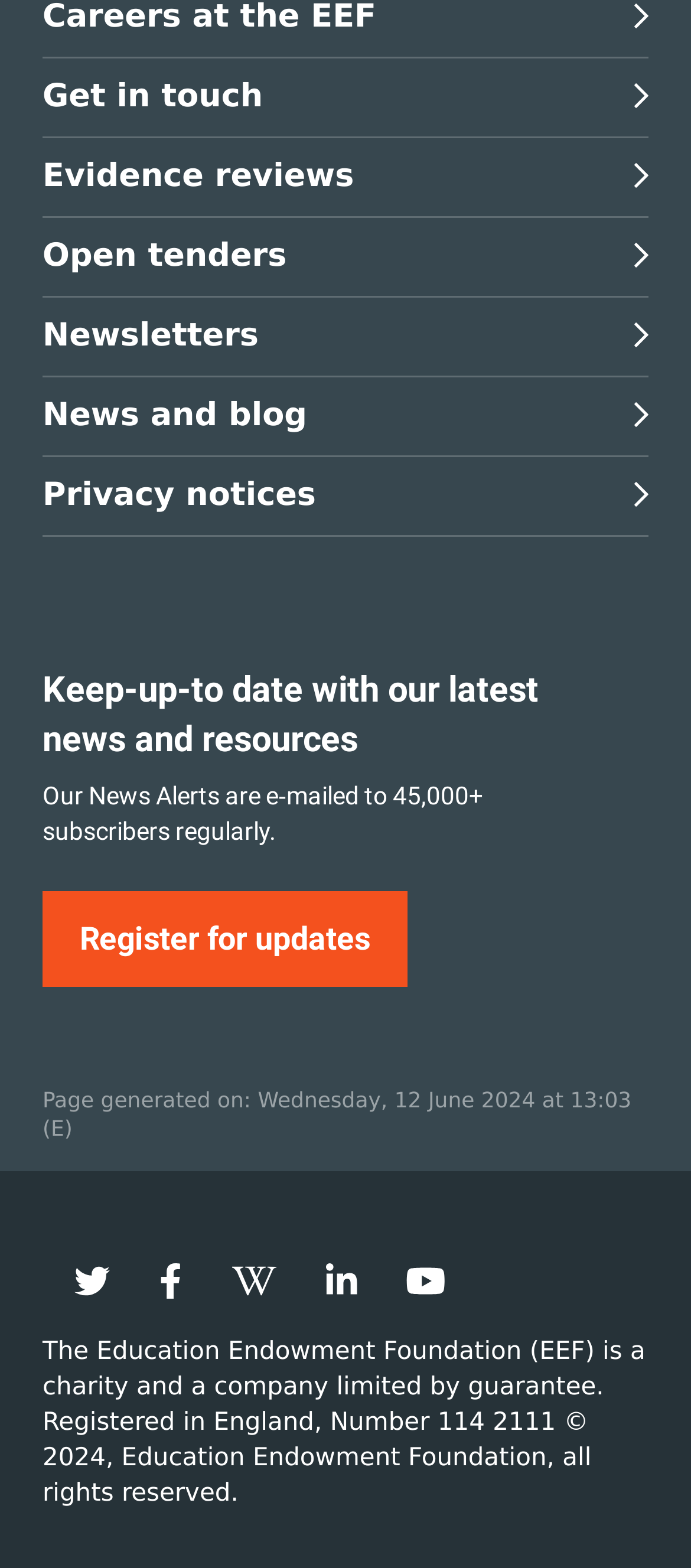Please find and report the bounding box coordinates of the element to click in order to perform the following action: "Get in touch with the organization". The coordinates should be expressed as four float numbers between 0 and 1, in the format [left, top, right, bottom].

[0.062, 0.038, 0.938, 0.088]